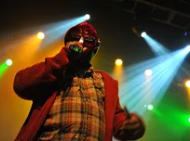Where did the event 'Doom Performs At The Forum' take place?
Answer the question with just one word or phrase using the image.

London